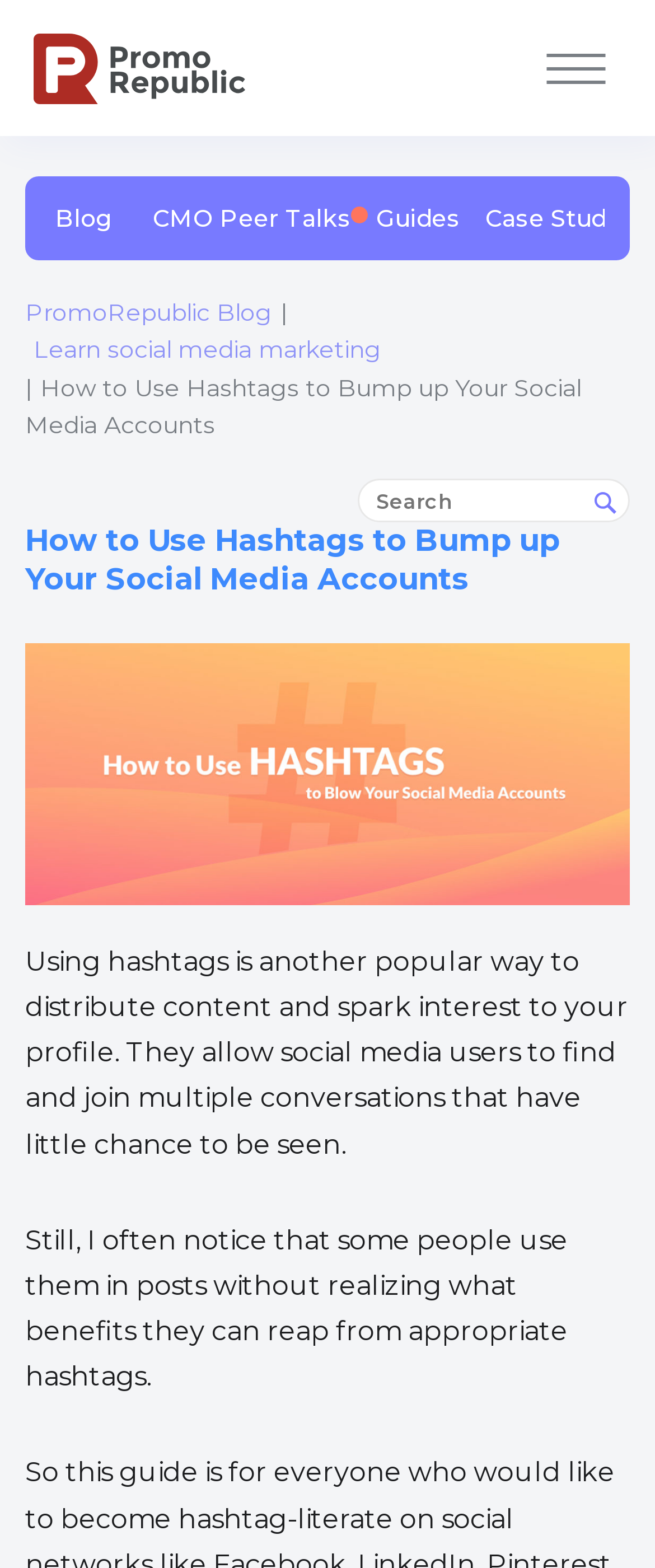What is the purpose of using hashtags?
Could you answer the question in a detailed manner, providing as much information as possible?

Based on the webpage content, it is mentioned that 'Using hashtags is another popular way to distribute content and spark interest to your profile.' This implies that the primary purpose of using hashtags is to increase the visibility of one's content and attract more attention to their social media profile.